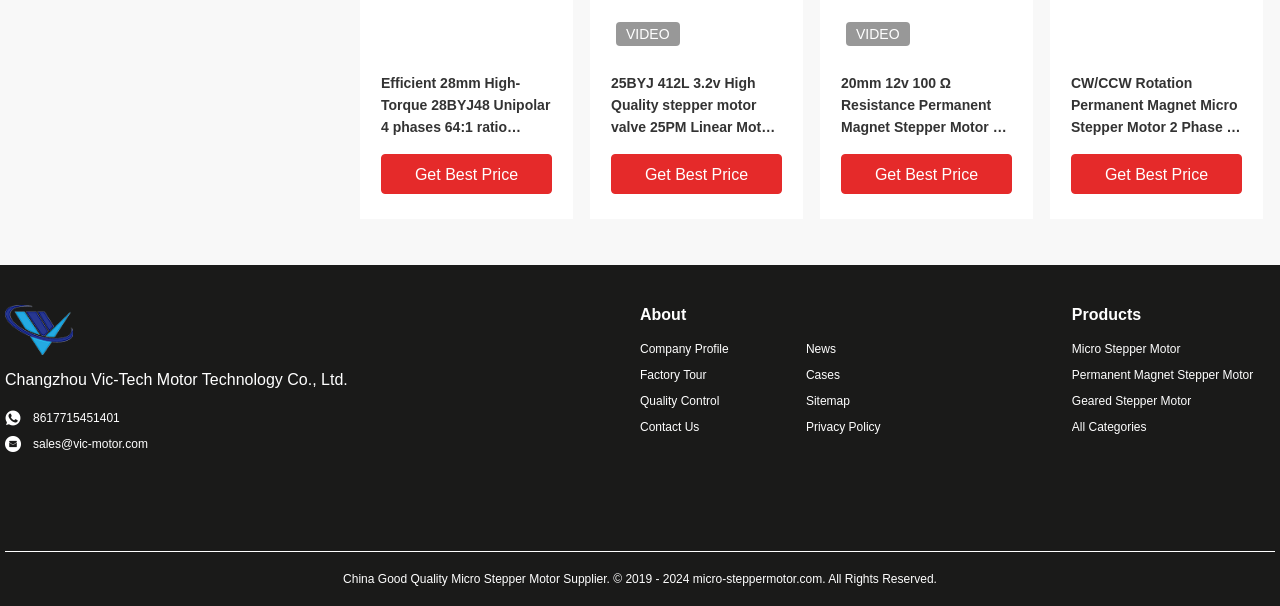What is the company name mentioned on the webpage?
Based on the image, give a one-word or short phrase answer.

Changzhou Vic-Tech Motor Technology Co., Ltd.